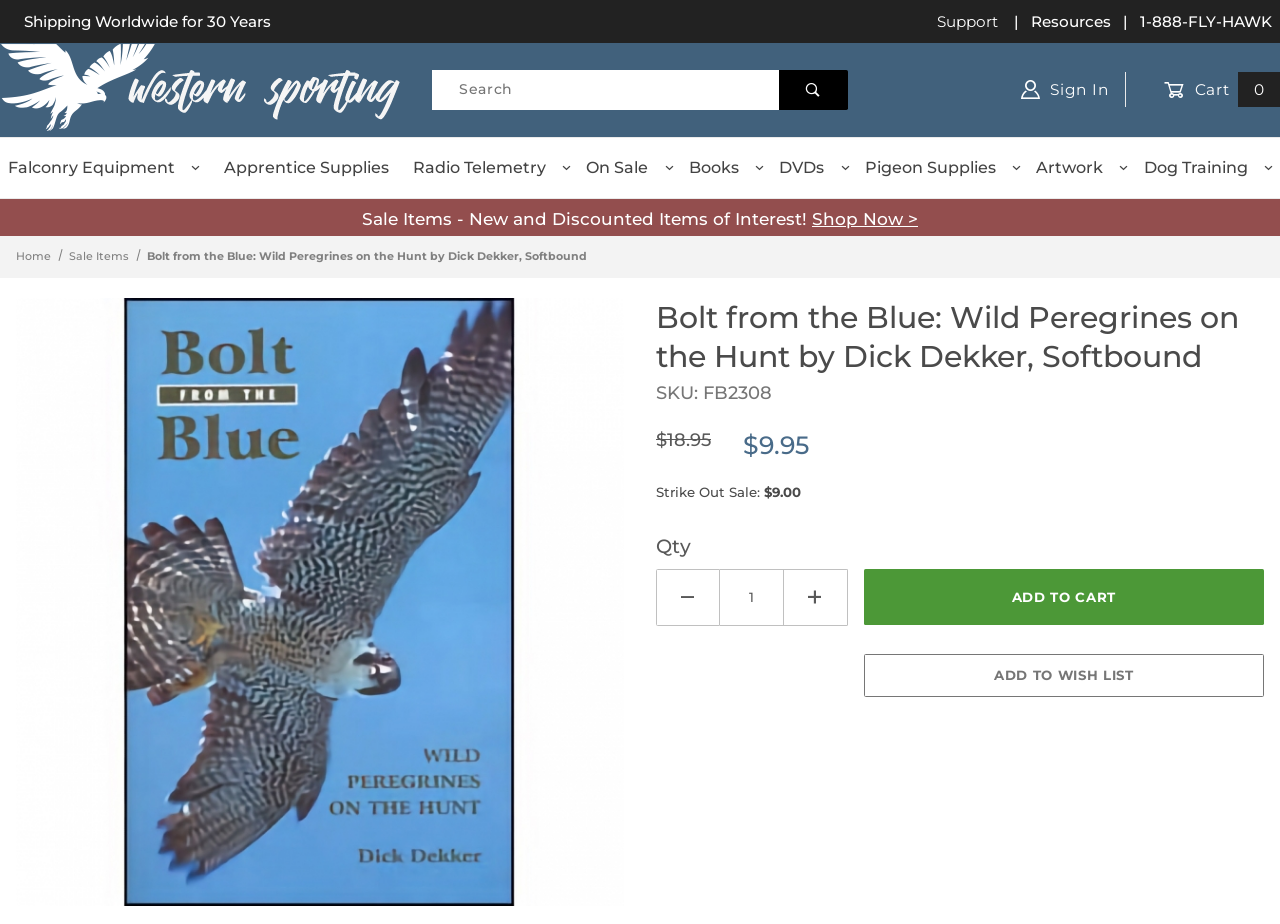How can I contact the website for support?
Look at the image and respond with a single word or a short phrase.

1-888-FLY-HAWK